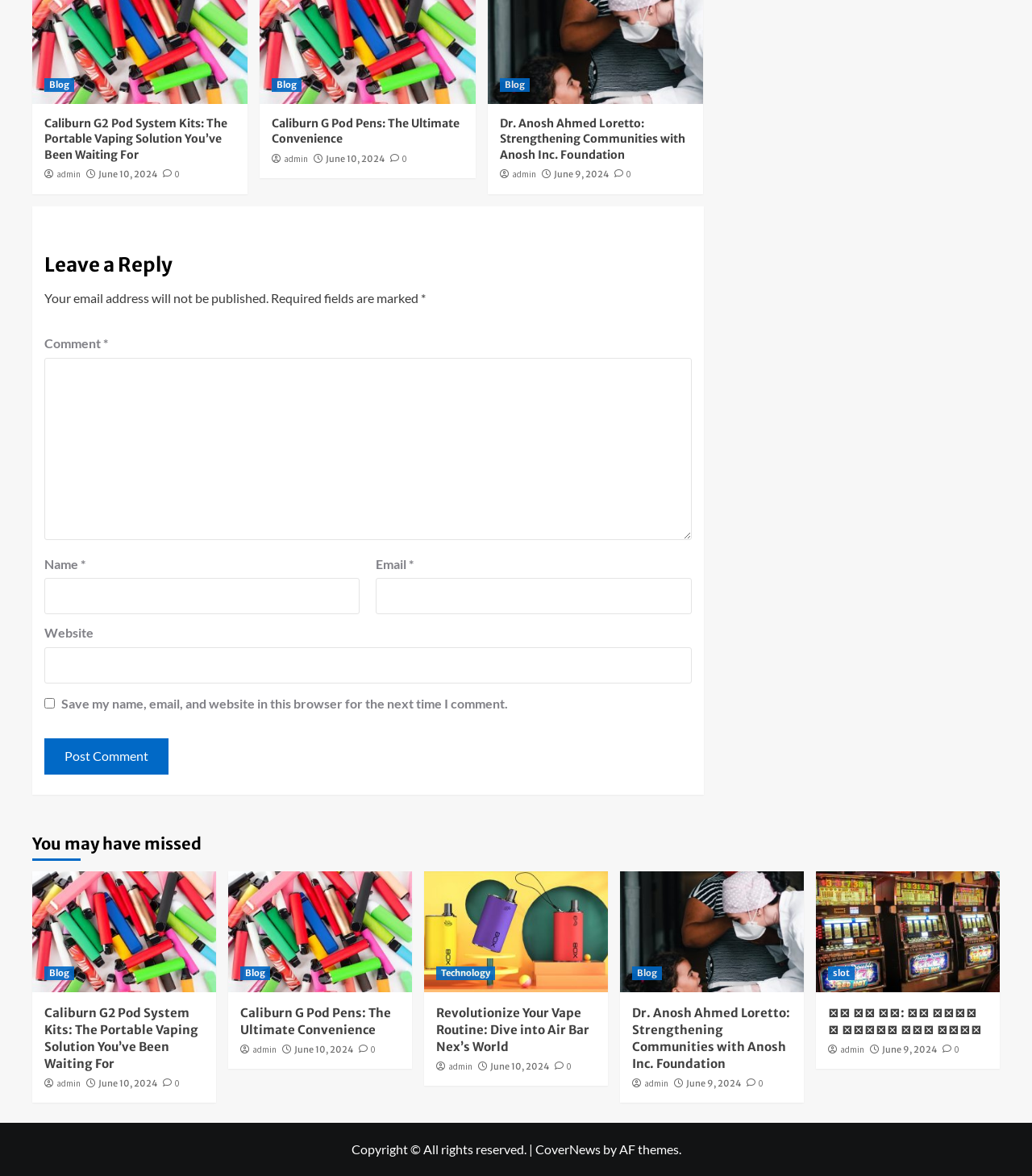Please specify the bounding box coordinates of the clickable region necessary for completing the following instruction: "Enter your name in the 'Name' field". The coordinates must consist of four float numbers between 0 and 1, i.e., [left, top, right, bottom].

[0.043, 0.492, 0.349, 0.523]